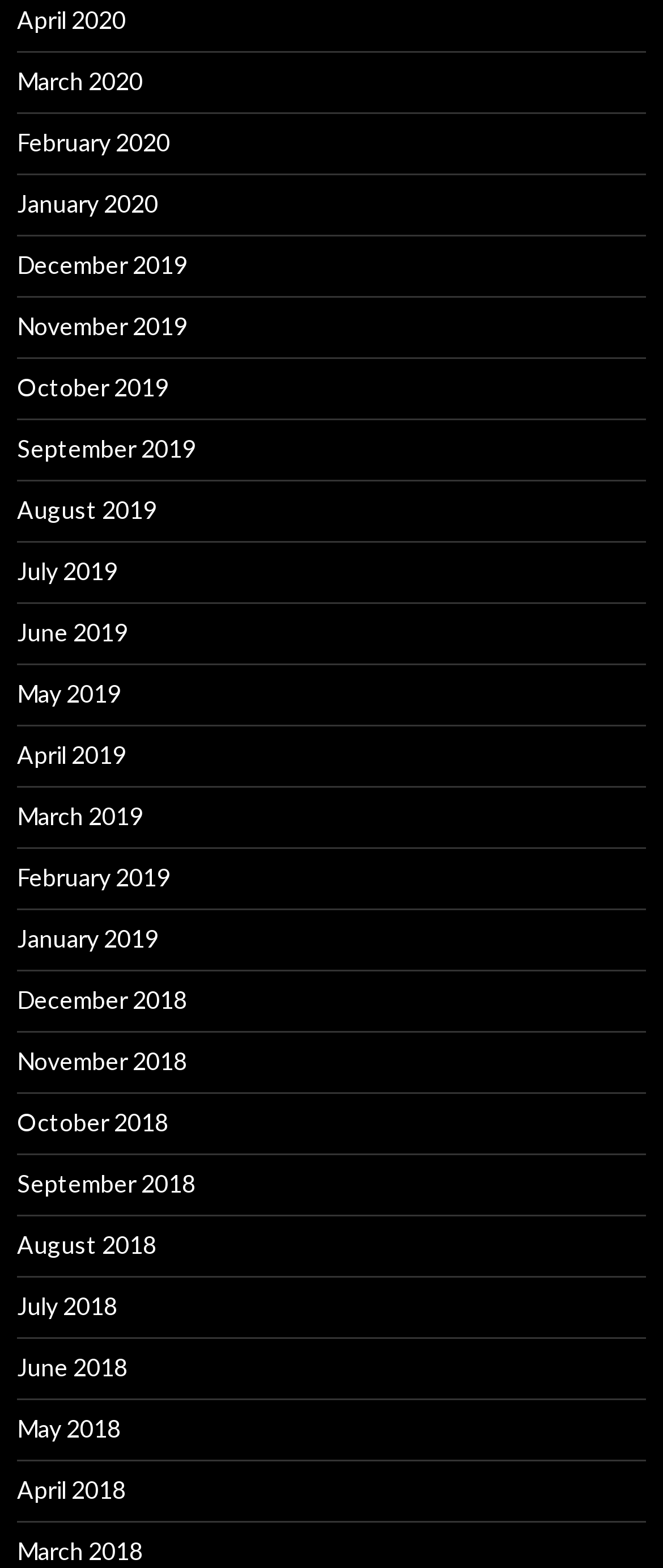How many months are listed in 2019?
Based on the image, answer the question with a single word or brief phrase.

12